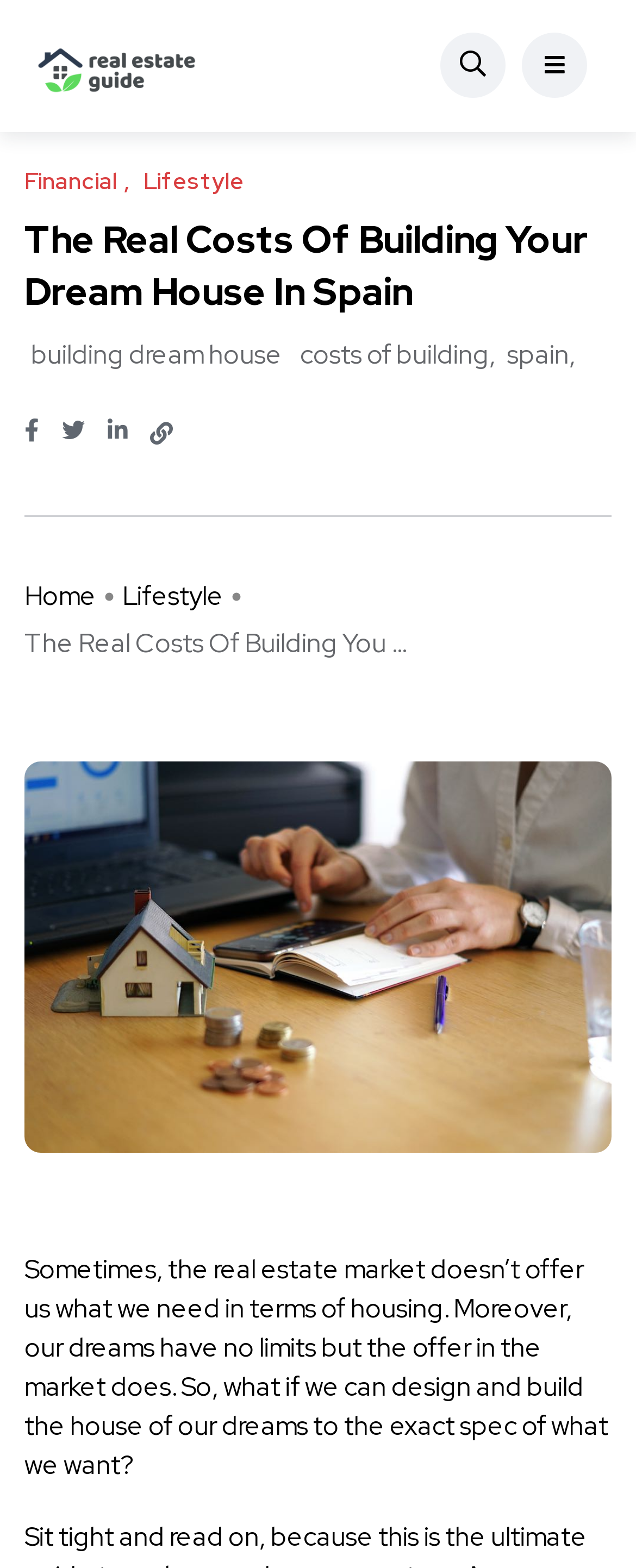Determine the bounding box coordinates of the clickable element to complete this instruction: "Check the Sitemap". Provide the coordinates in the format of four float numbers between 0 and 1, [left, top, right, bottom].

None